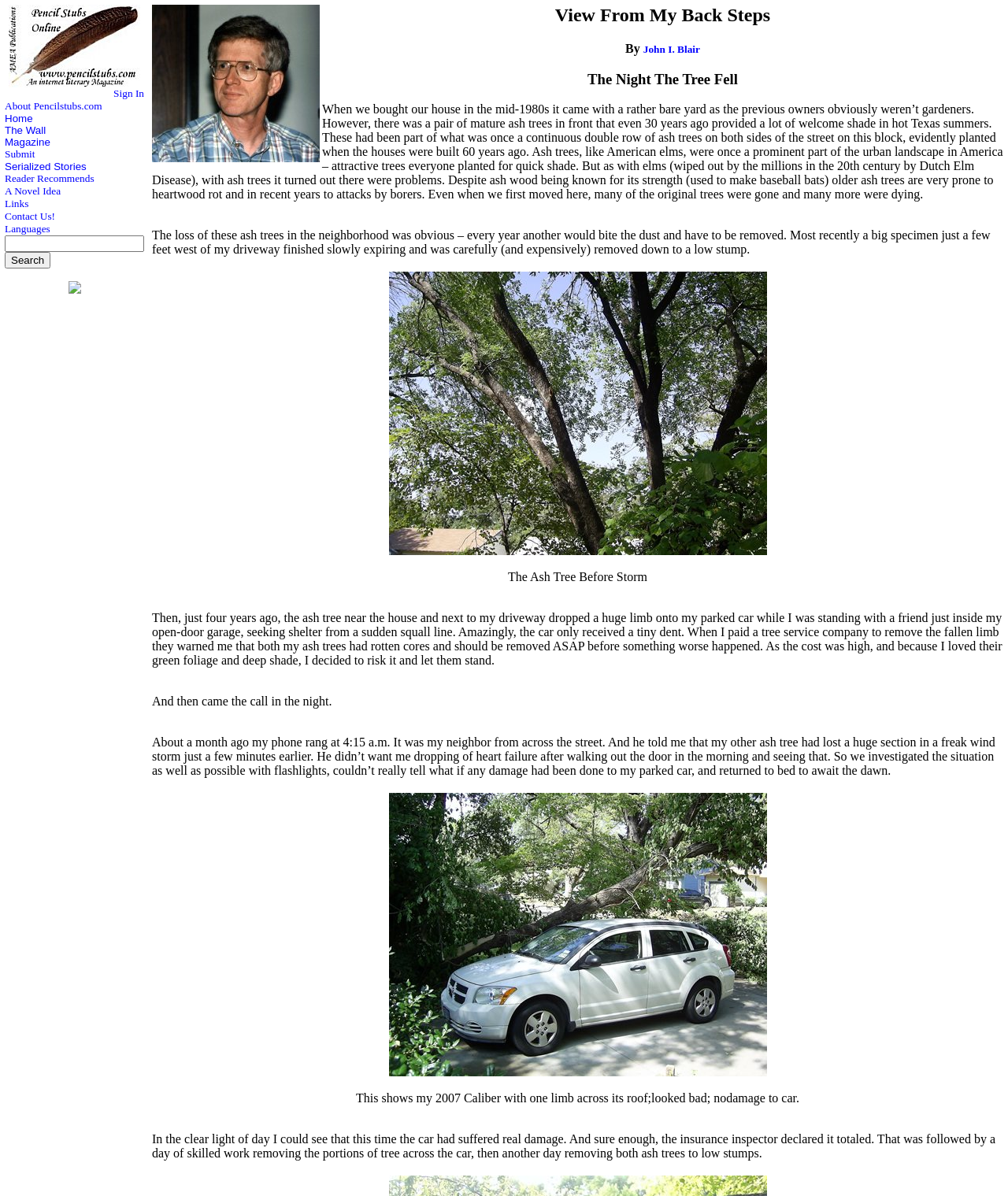Given the description of a UI element: "About Pencilstubs.com", identify the bounding box coordinates of the matching element in the webpage screenshot.

[0.005, 0.084, 0.101, 0.093]